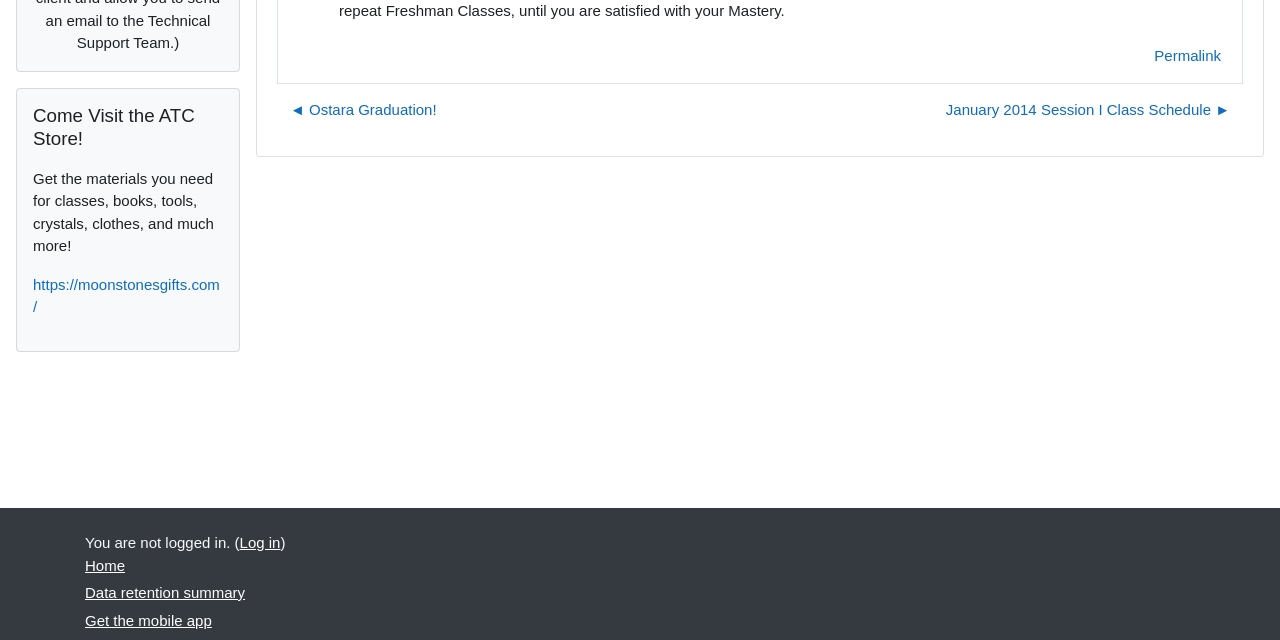Using floating point numbers between 0 and 1, provide the bounding box coordinates in the format (top-left x, top-left y, bottom-right x, bottom-right y). Locate the UI element described here: https://moonstonesgifts.com/

[0.026, 0.43, 0.172, 0.492]